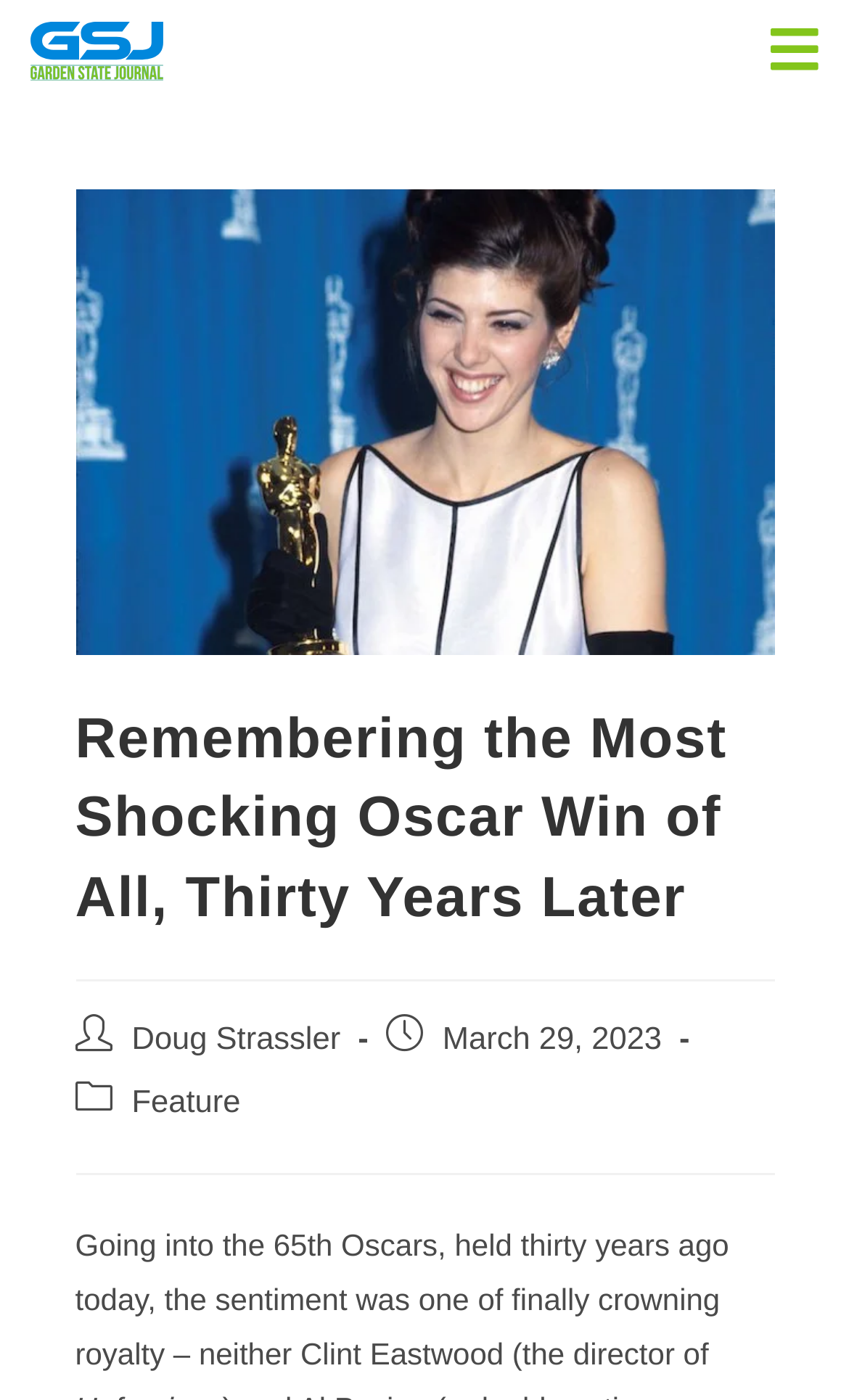What is the category of the article?
Please respond to the question with a detailed and well-explained answer.

I found the category by looking at the link element with the text 'Feature' which is located below the publication date and above the article content.